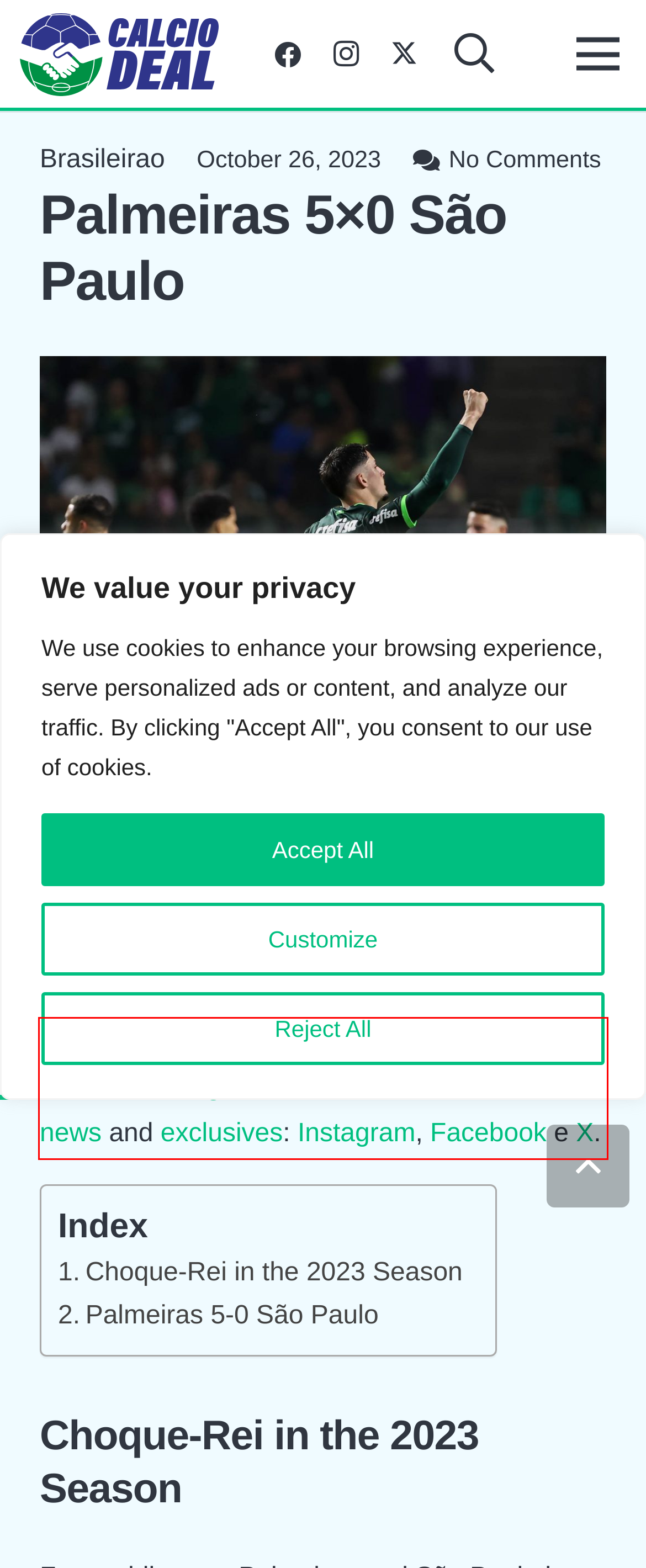Please examine the screenshot of the webpage and read the text present within the red rectangle bounding box.

Follow us on social networks to stay updated on the latest foreign football news and exclusives: Instagram, Facebook e X.